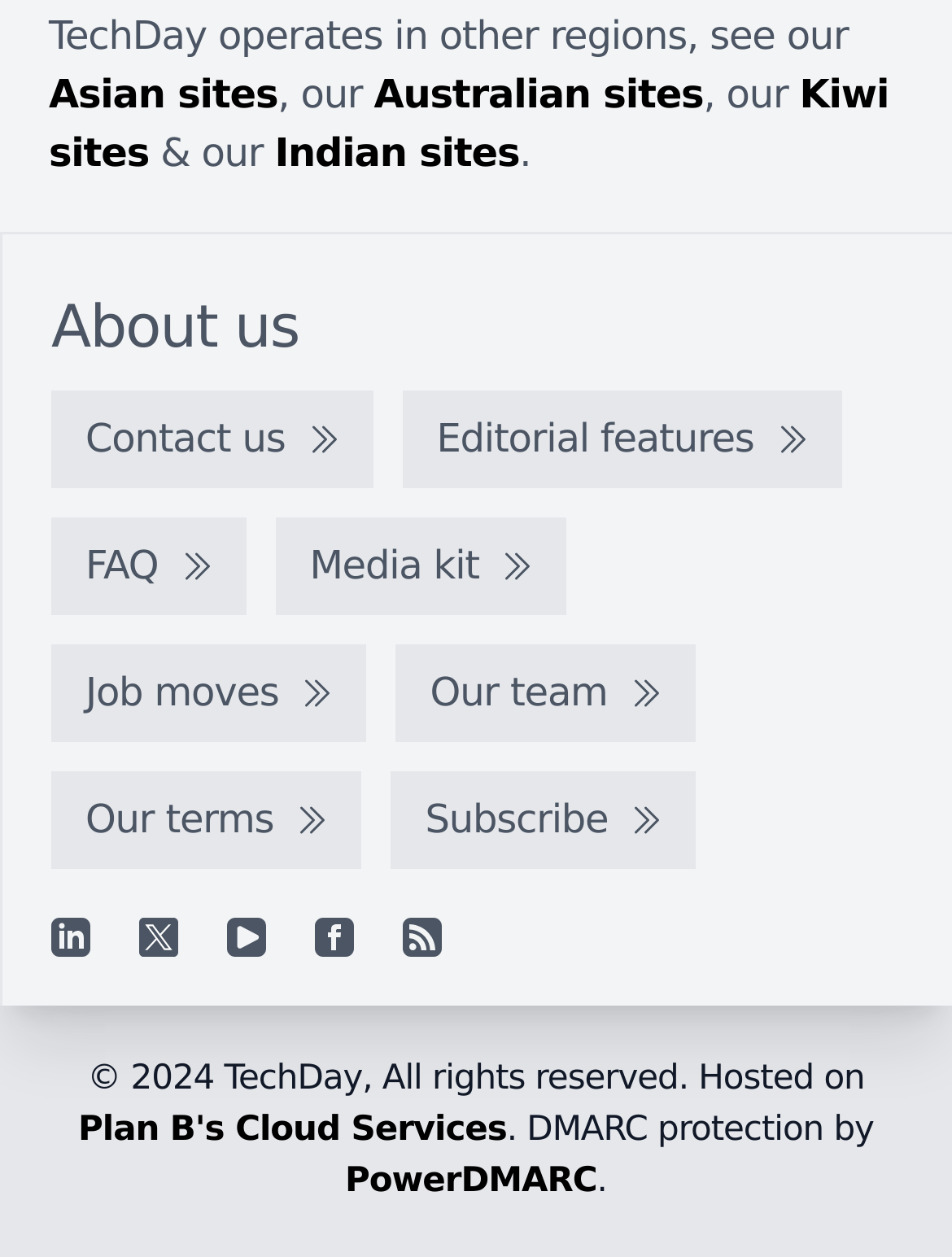Find the bounding box coordinates of the area to click in order to follow the instruction: "Check the 'FAQ'".

[0.054, 0.413, 0.258, 0.49]